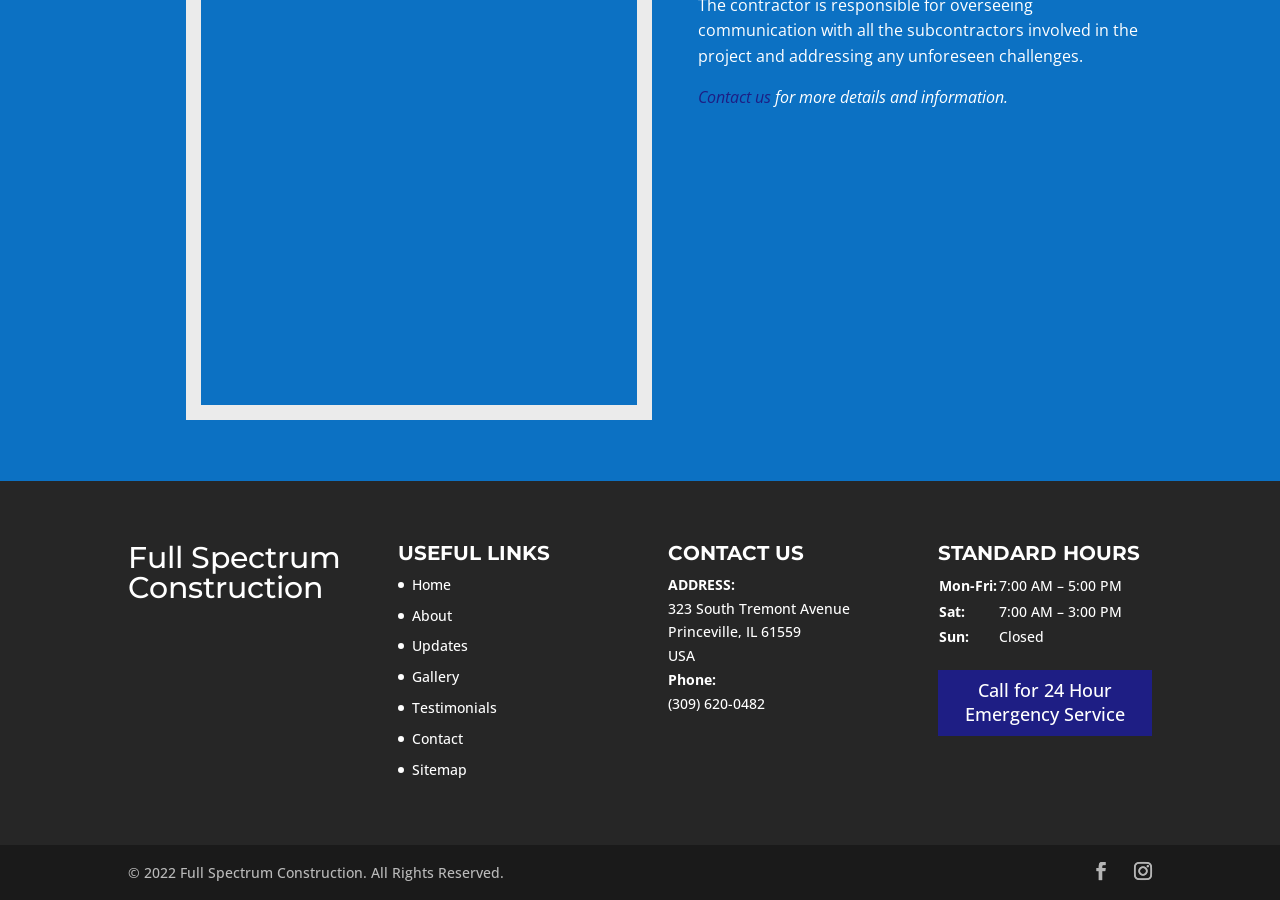Can you identify the bounding box coordinates of the clickable region needed to carry out this instruction: 'View the company address'? The coordinates should be four float numbers within the range of 0 to 1, stated as [left, top, right, bottom].

[0.522, 0.665, 0.664, 0.686]